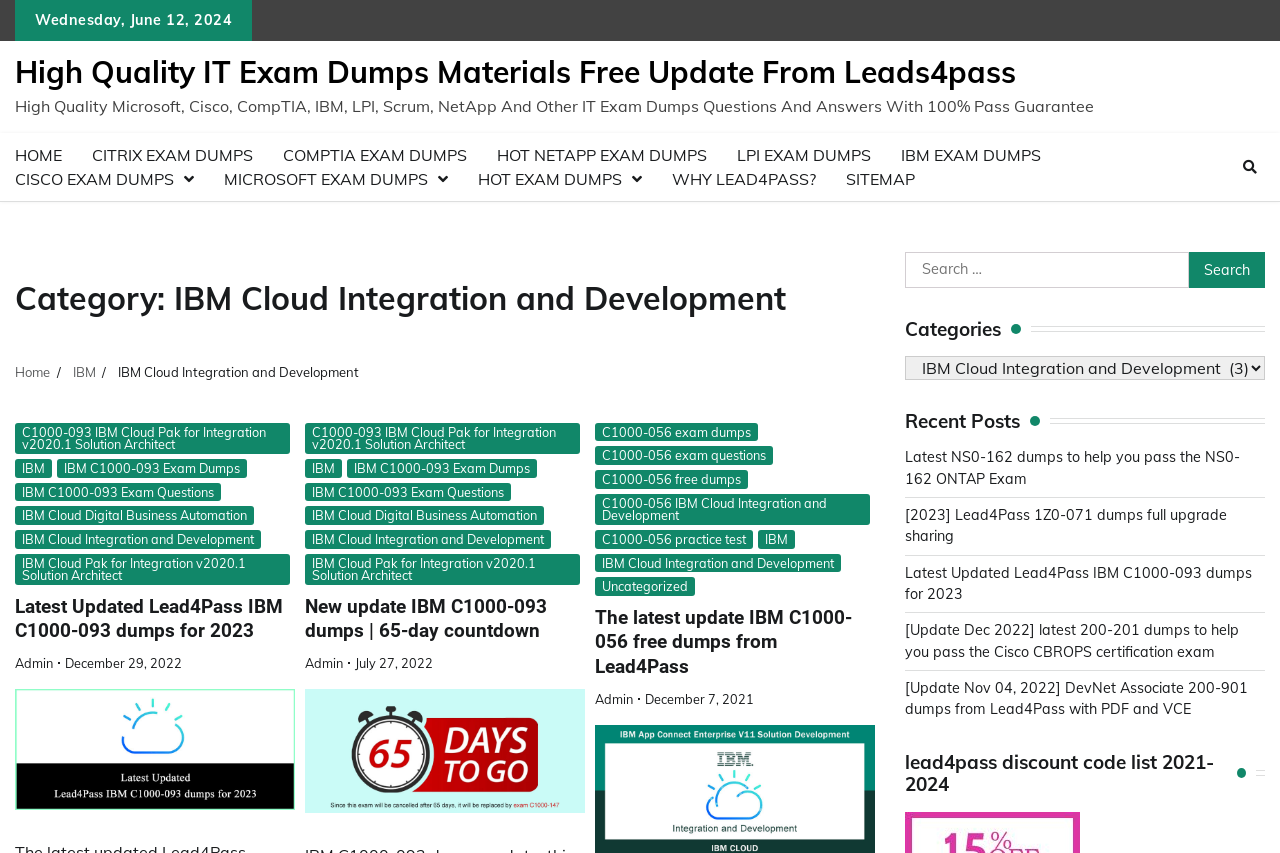Identify the bounding box coordinates for the UI element described as: "Medical technology lifesavers".

None